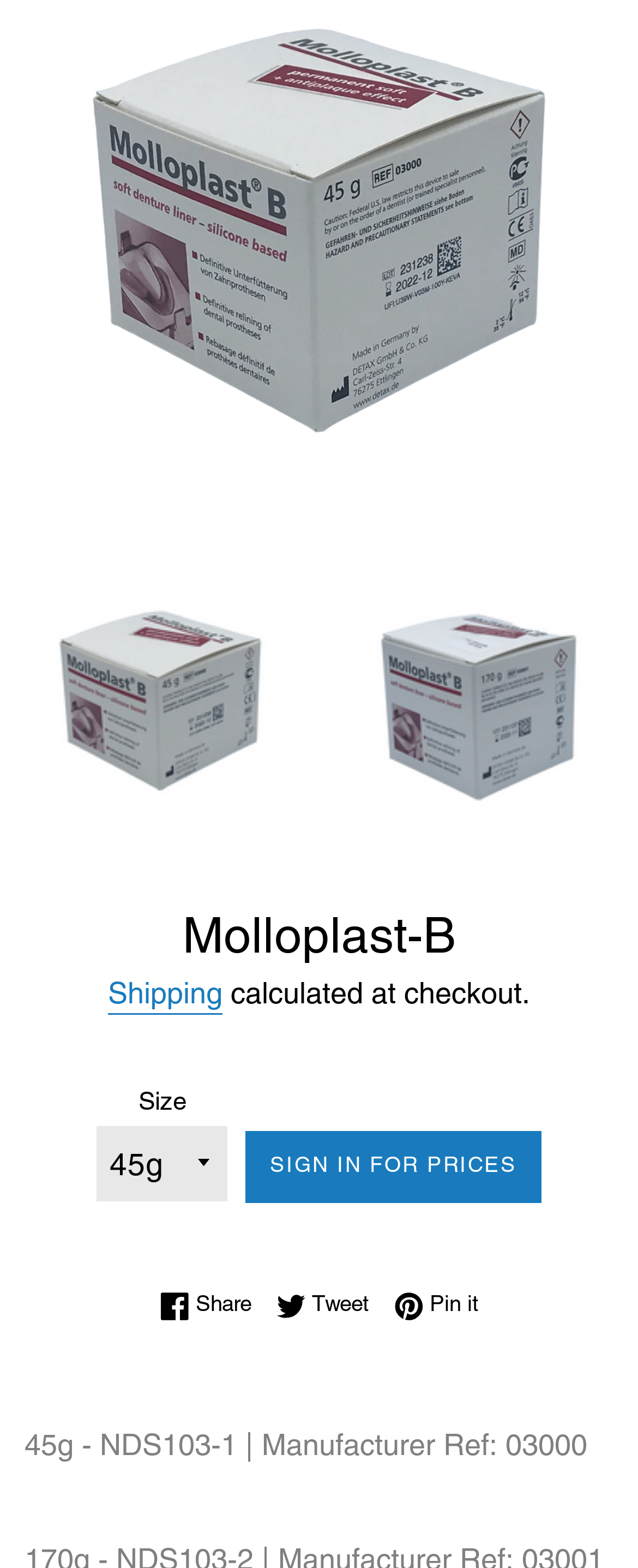Provide the bounding box coordinates of the area you need to click to execute the following instruction: "Click on the SIGN IN FOR PRICES link".

[0.385, 0.721, 0.849, 0.767]